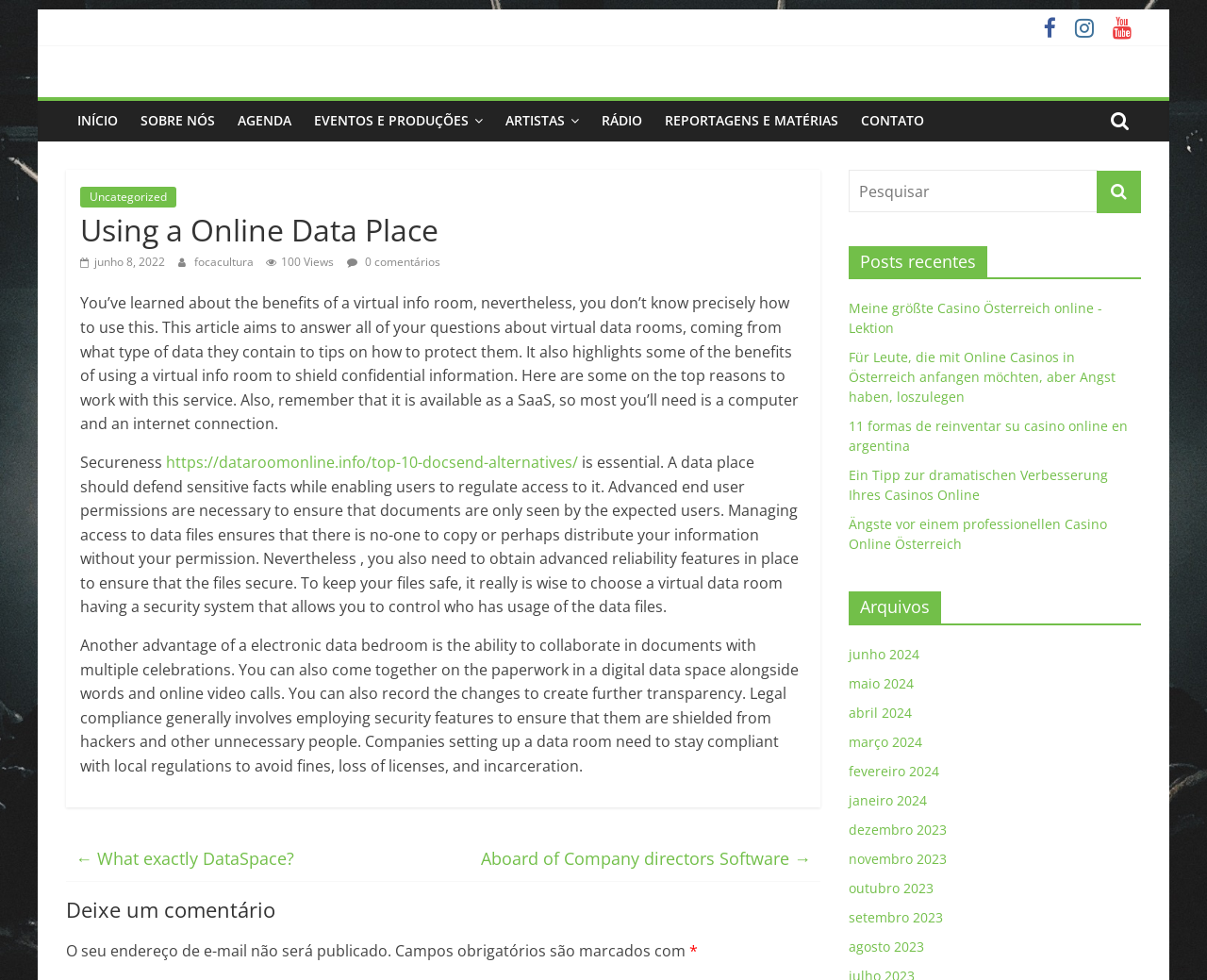Provide a short answer to the following question with just one word or phrase: How many recent posts are listed on the webpage?

5